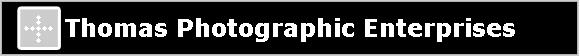Reply to the question below using a single word or brief phrase:
What is the font color of the logo?

White